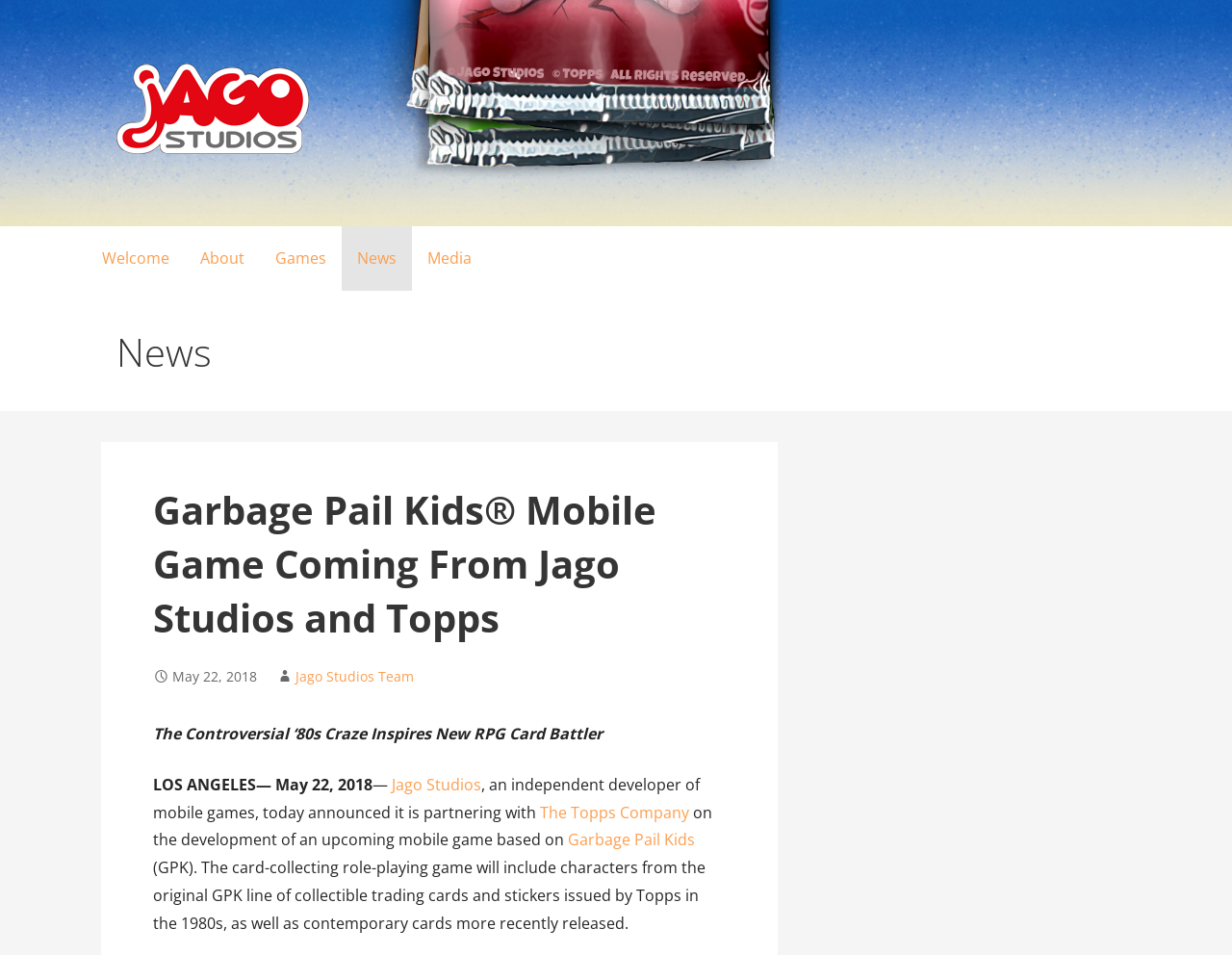Please indicate the bounding box coordinates of the element's region to be clicked to achieve the instruction: "Go to the About page". Provide the coordinates as four float numbers between 0 and 1, i.e., [left, top, right, bottom].

[0.15, 0.237, 0.211, 0.304]